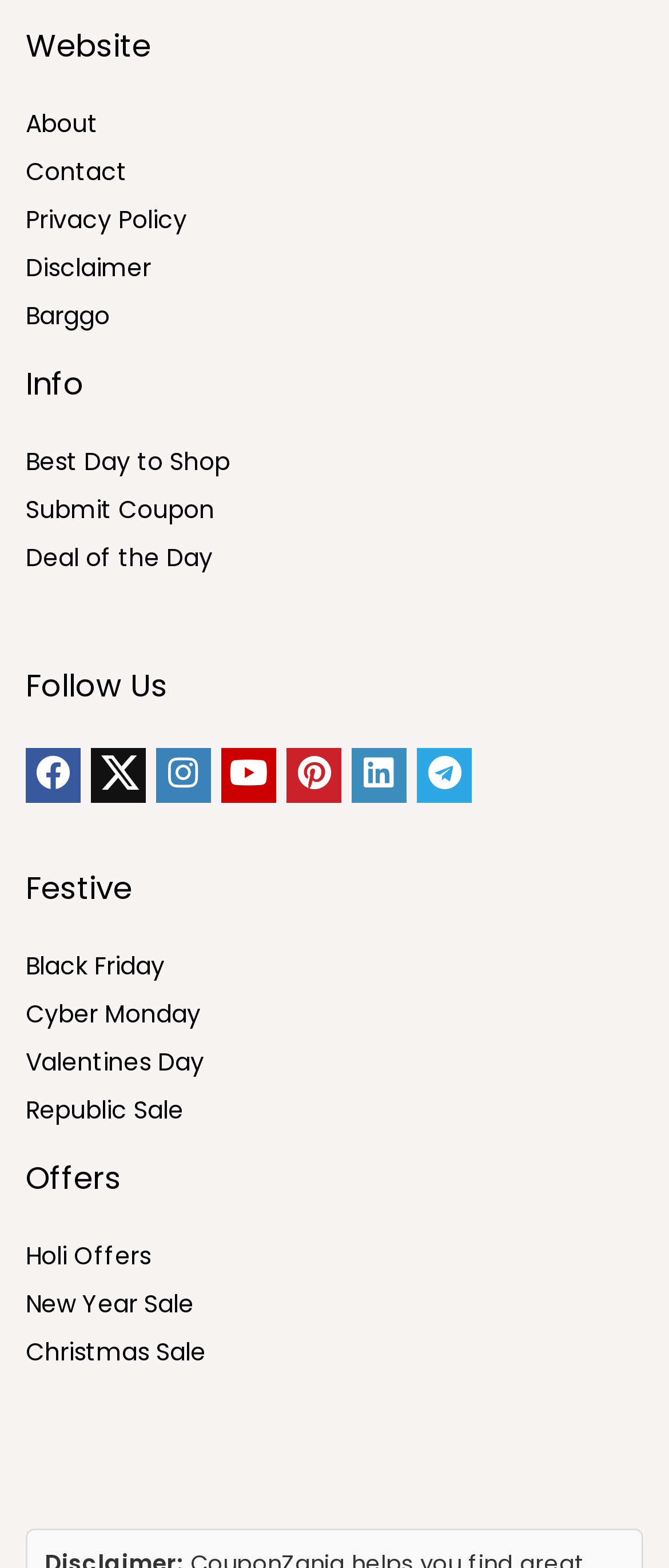Given the description: "Submit Coupon", determine the bounding box coordinates of the UI element. The coordinates should be formatted as four float numbers between 0 and 1, [left, top, right, bottom].

[0.038, 0.314, 0.321, 0.336]